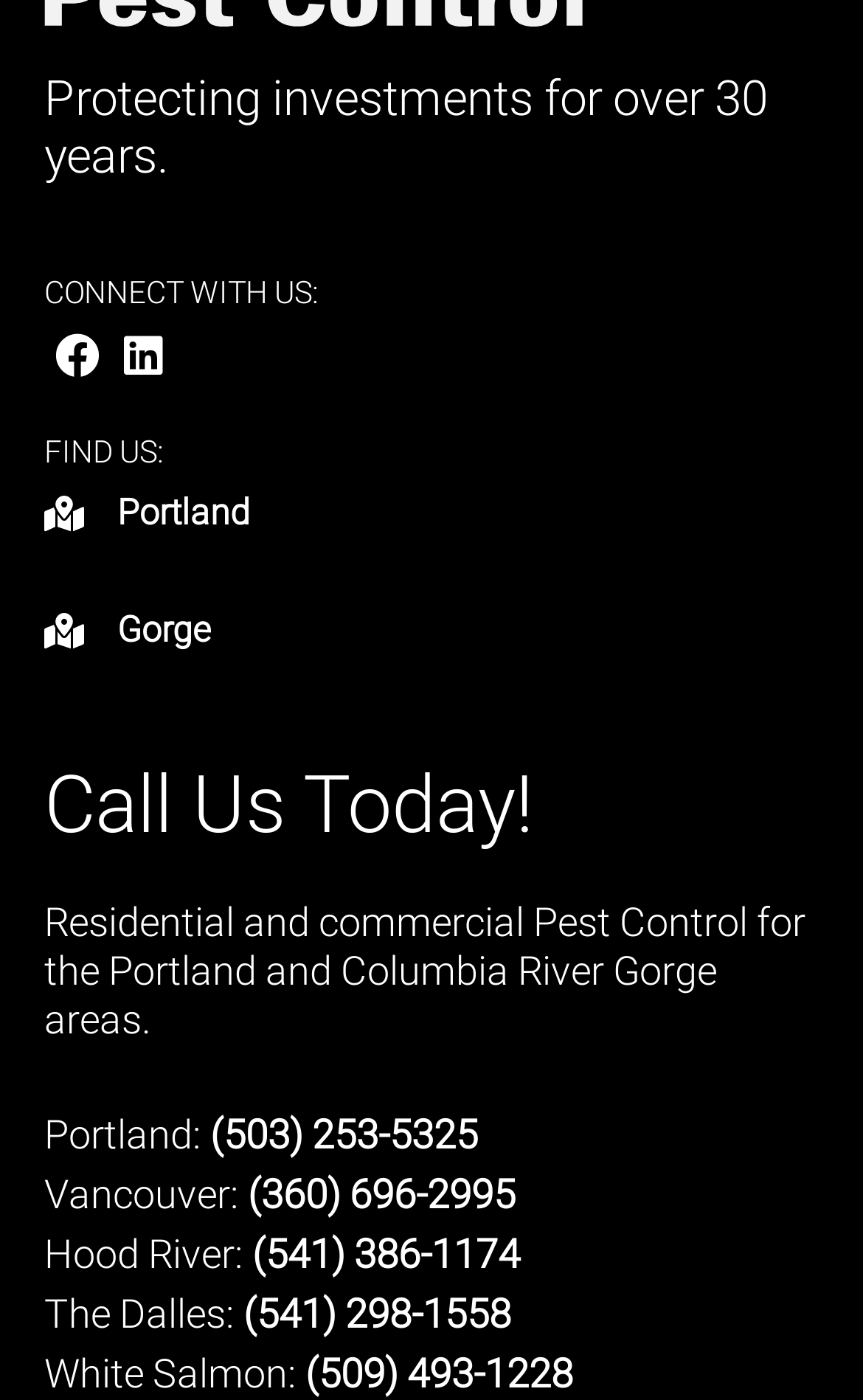Please identify the bounding box coordinates of the region to click in order to complete the task: "visit Home page". The coordinates must be four float numbers between 0 and 1, specified as [left, top, right, bottom].

None